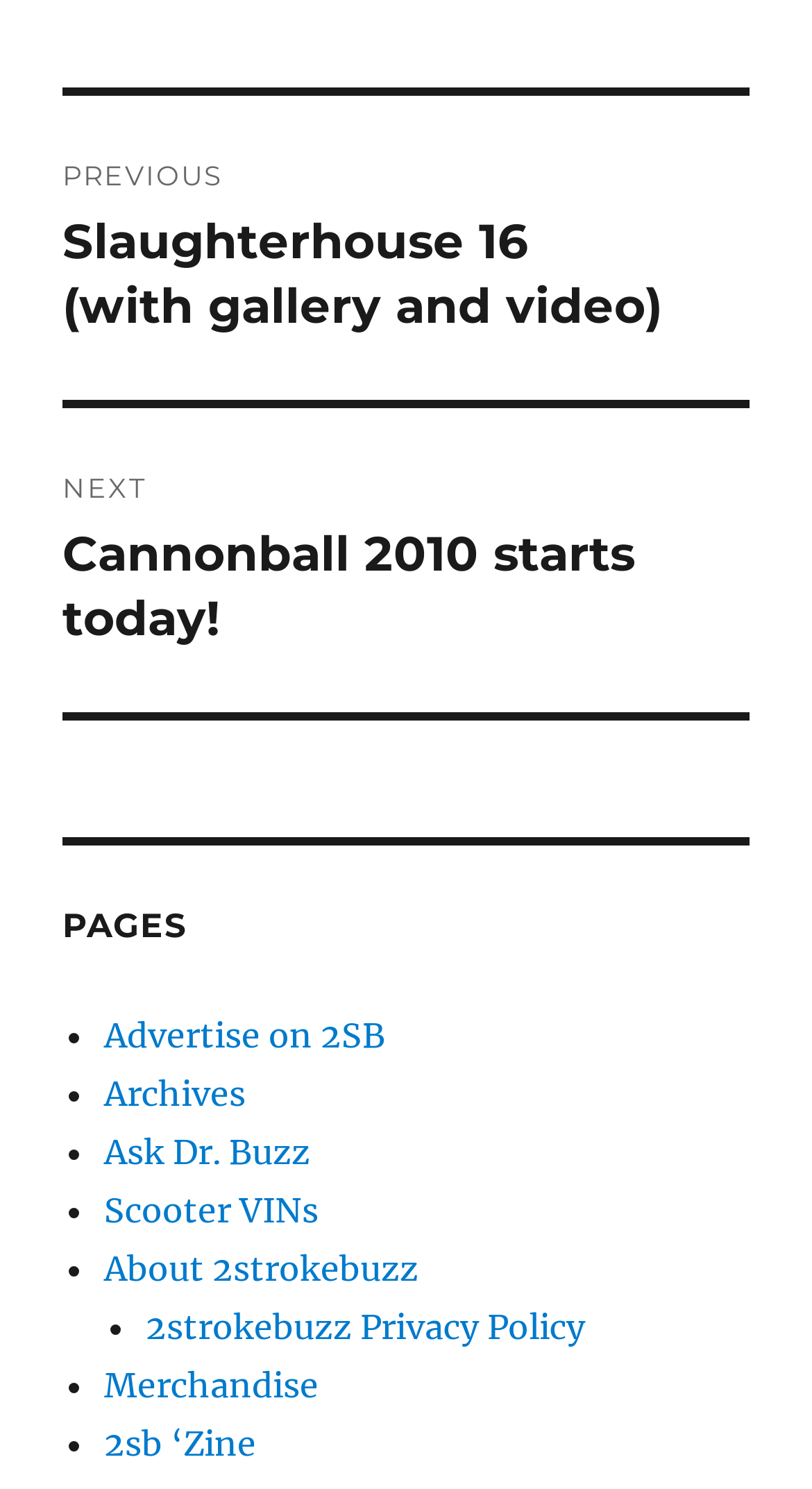How many pages are listed?
Based on the screenshot, answer the question with a single word or phrase.

9